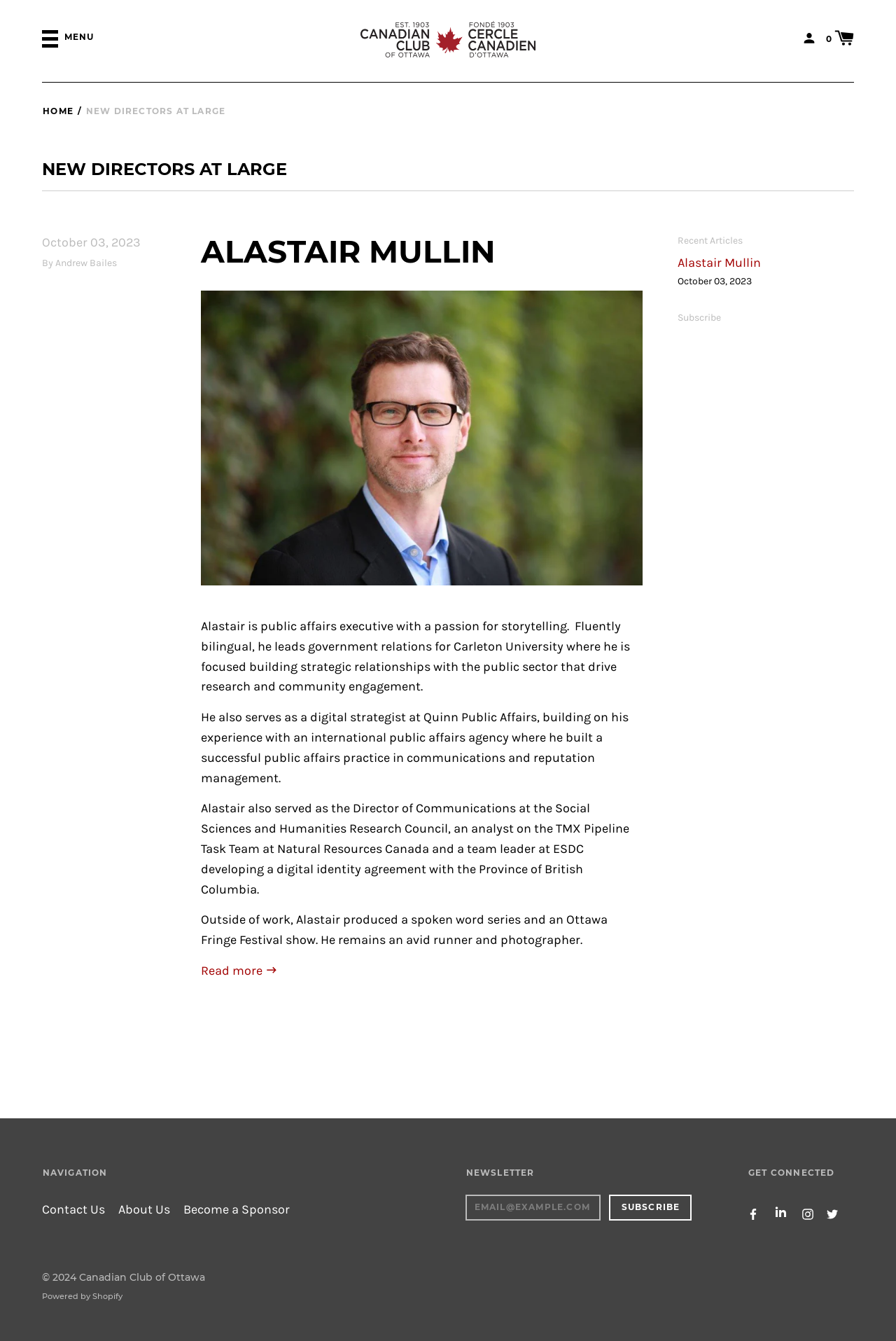Specify the bounding box coordinates of the area to click in order to follow the given instruction: "Click the MENU button."

[0.039, 0.017, 0.113, 0.041]